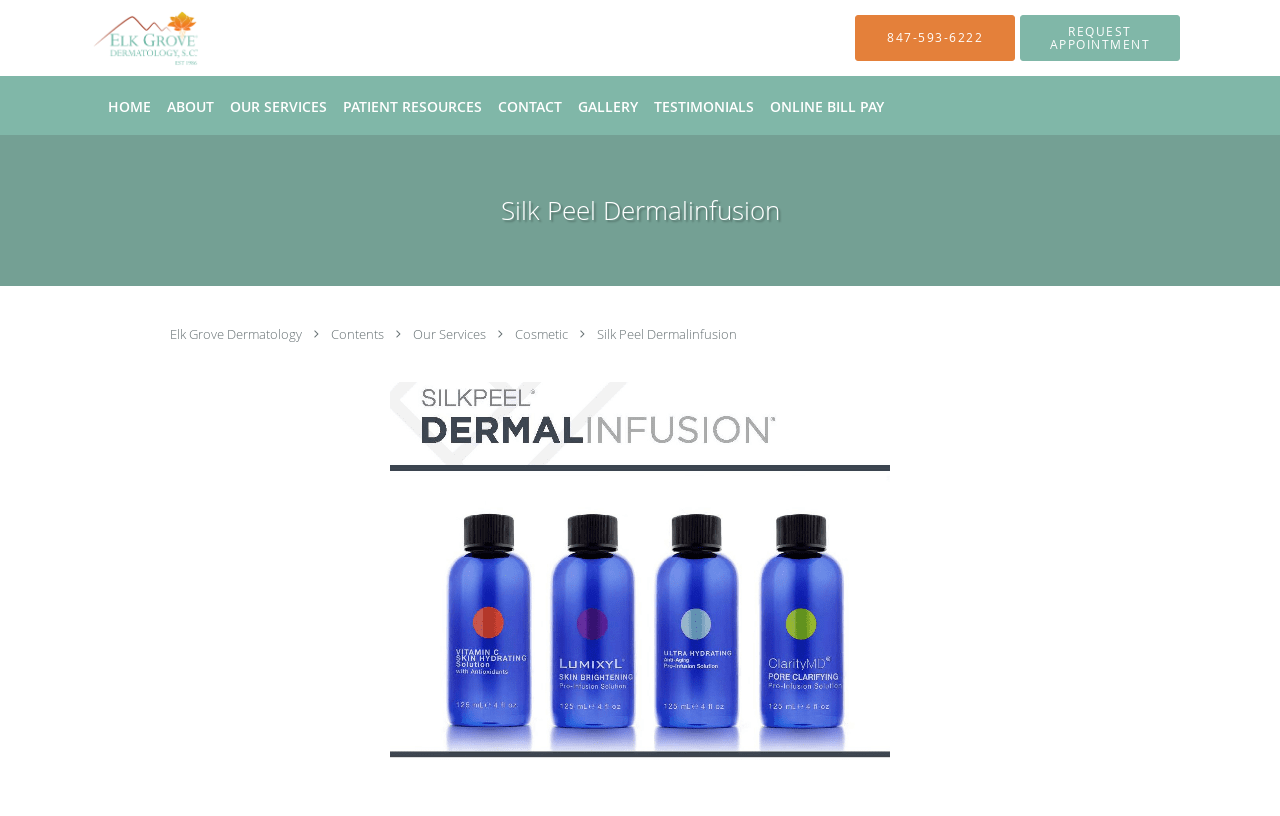What is the address of the dermatology practice?
Based on the screenshot, respond with a single word or phrase.

901 Biesterfield Road, Suite 209, Elk Grove Village, IL 60007